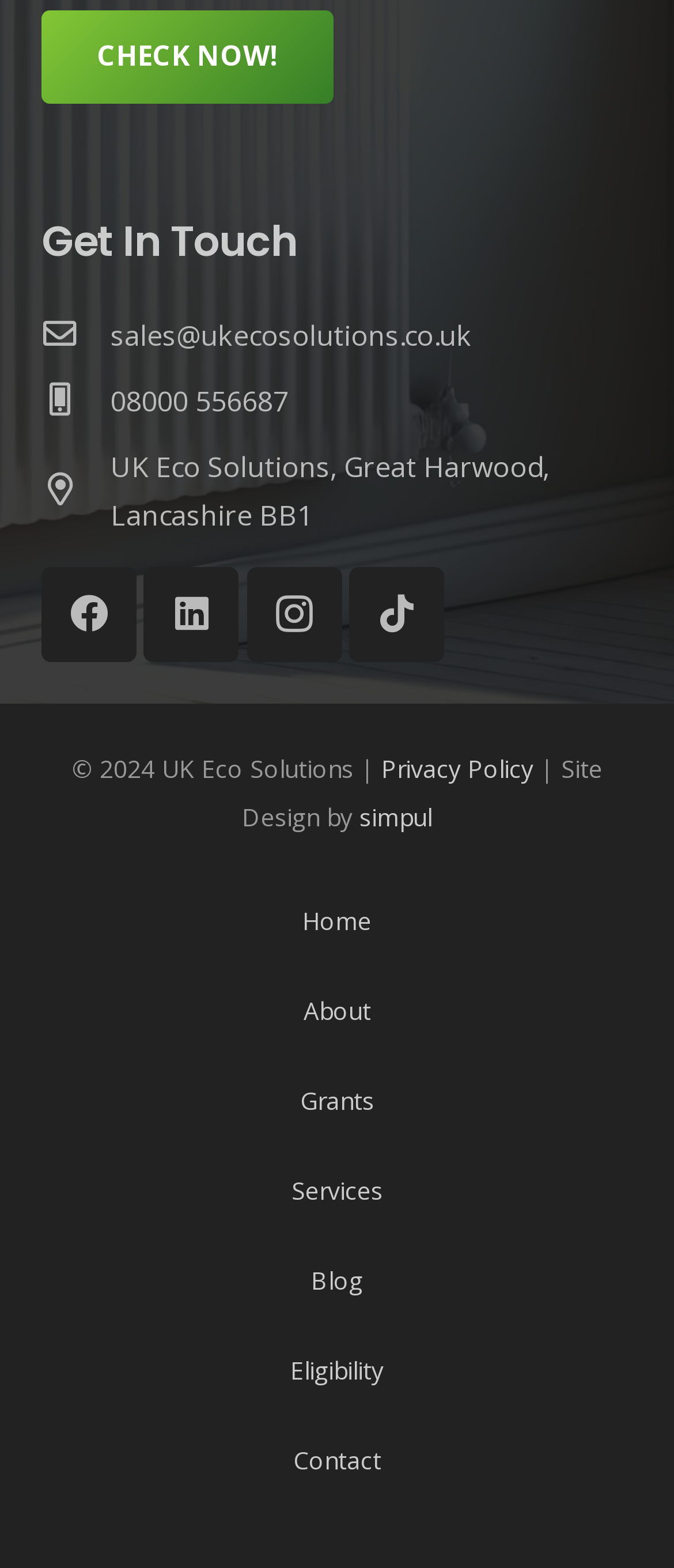With reference to the screenshot, provide a detailed response to the question below:
How many social media platforms are linked?

In the footer section of the webpage, there are four social media platform links: Facebook, LinkedIn, Instagram, and TikTok.